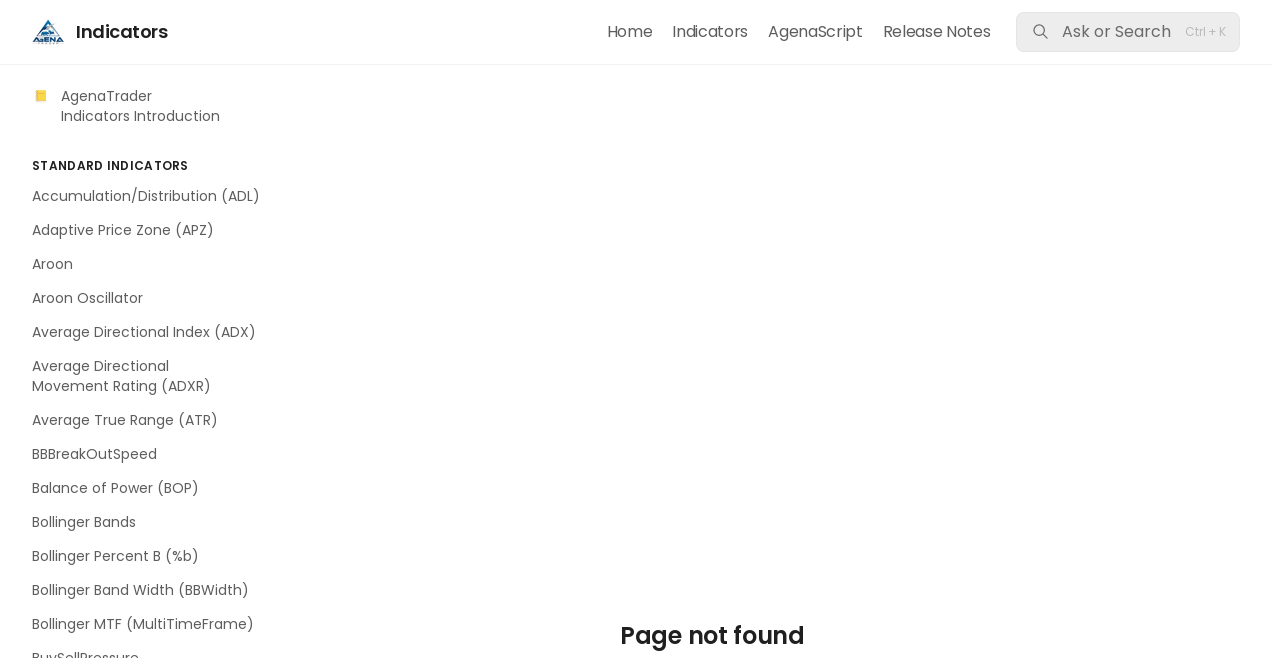Determine the bounding box coordinates of the element's region needed to click to follow the instruction: "Click on the 'Subscribe' link". Provide these coordinates as four float numbers between 0 and 1, formatted as [left, top, right, bottom].

None